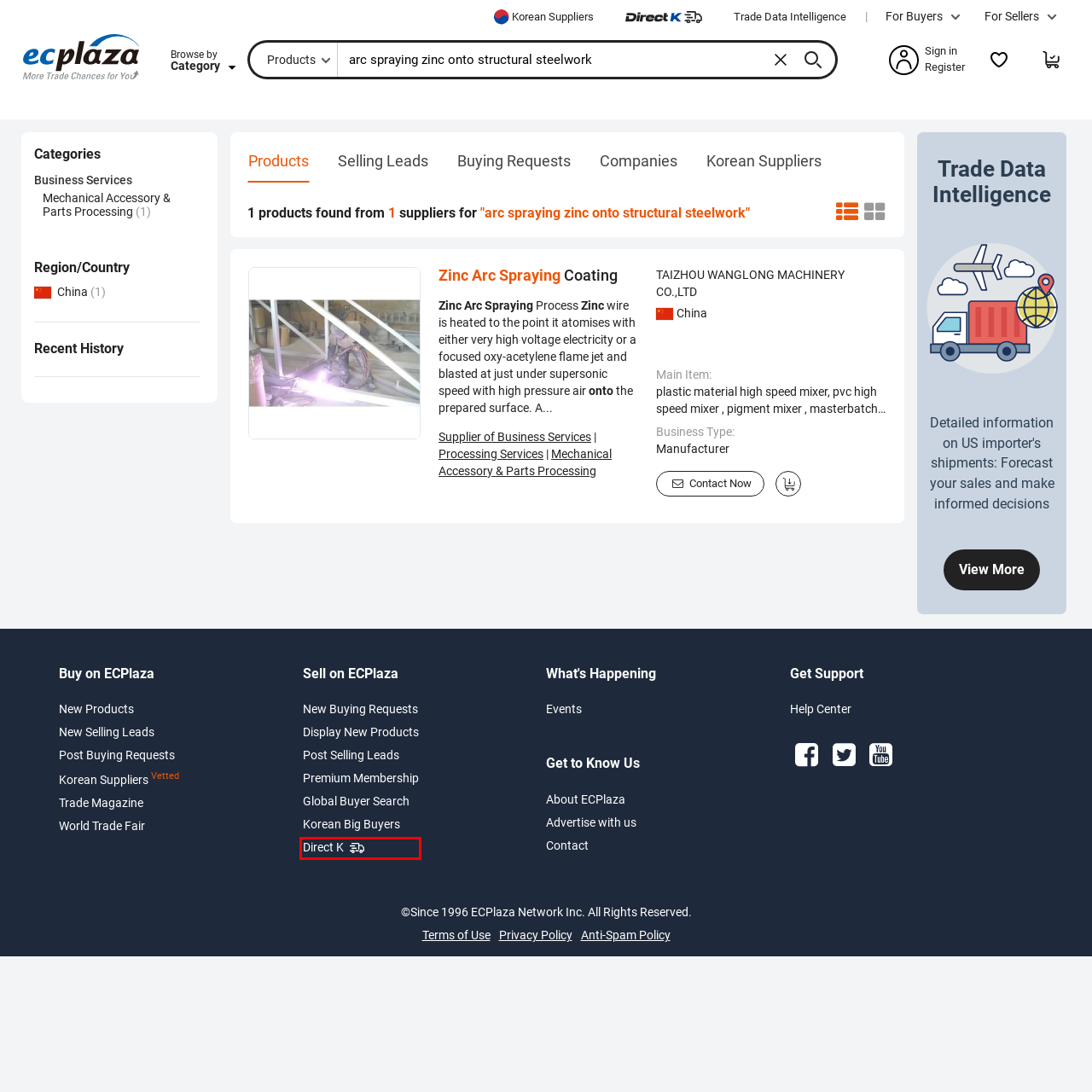A screenshot of a webpage is given, featuring a red bounding box around a UI element. Please choose the webpage description that best aligns with the new webpage after clicking the element in the bounding box. These are the descriptions:
A. About ECPlaza
B. Korean Big Buyers - ECPlaza
C. Sign up - ECPlaza
D. Direct K - ECPlaza
E. Trade Data Intelligence - ECPlaza
F. Human Verification - ECPlaza
G. Advertise with ECPlaza - ECPlaza
H. World Trade Fairs, Exhibitions, Trade show - ECPlaza

D